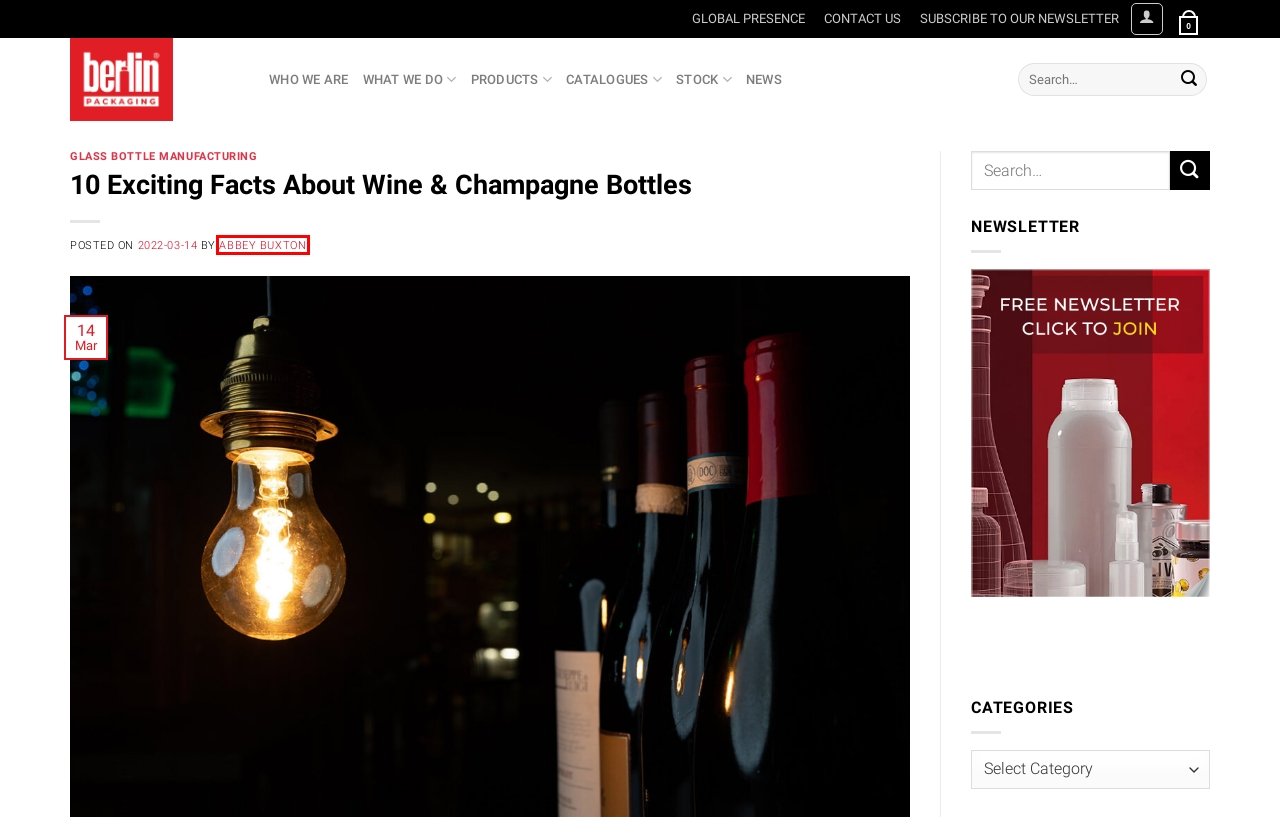Take a look at the provided webpage screenshot featuring a red bounding box around an element. Select the most appropriate webpage description for the page that loads after clicking on the element inside the red bounding box. Here are the candidates:
A. Newsletter | Berlin Packaging UK
B. Bottles-Jars-Cosmetics - Dispensing Pumps - Plastic Bottles - Glass Container
C. Global Presence | Berlin Packaging UK
D. Abbey Buxton | Berlin Packaging UK
E. Cart | Berlin Packaging UK
F. Contact us - Professional Sales Team ready to take your orders.
G. News | Berlin Packaging UK
H. Glass Bottle Manufacturing For Spirits, Beer, Wine, Oil & Stoneware

D